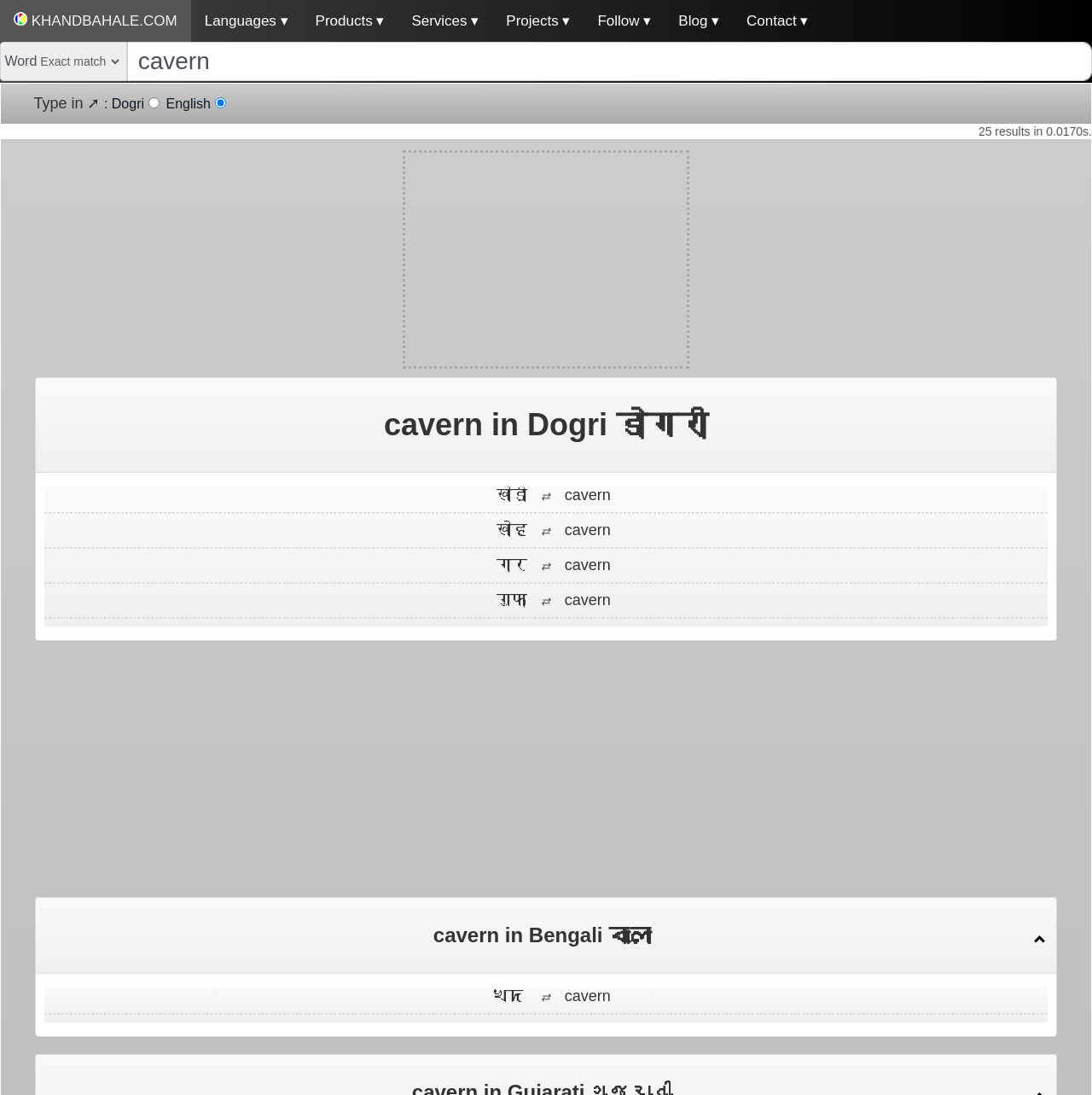Determine the bounding box coordinates of the region that needs to be clicked to achieve the task: "Select language".

[0.175, 0.0, 0.276, 0.038]